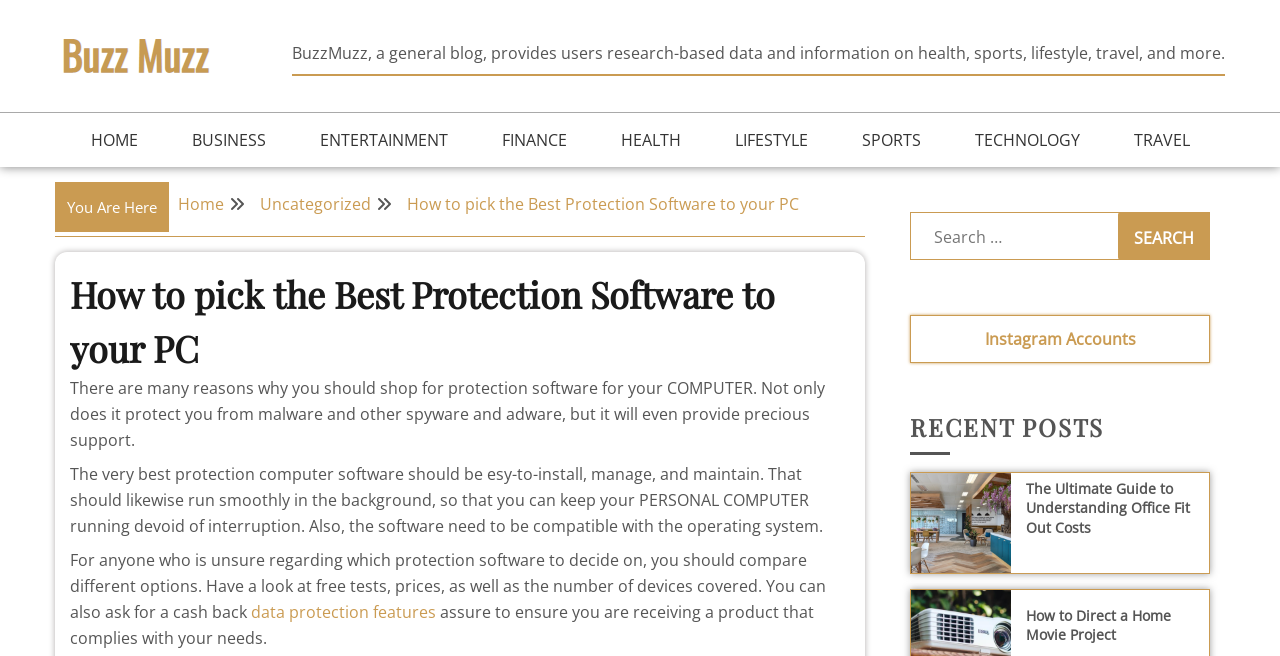Kindly provide the bounding box coordinates of the section you need to click on to fulfill the given instruction: "Click on the 'HOME' link".

[0.059, 0.172, 0.119, 0.255]